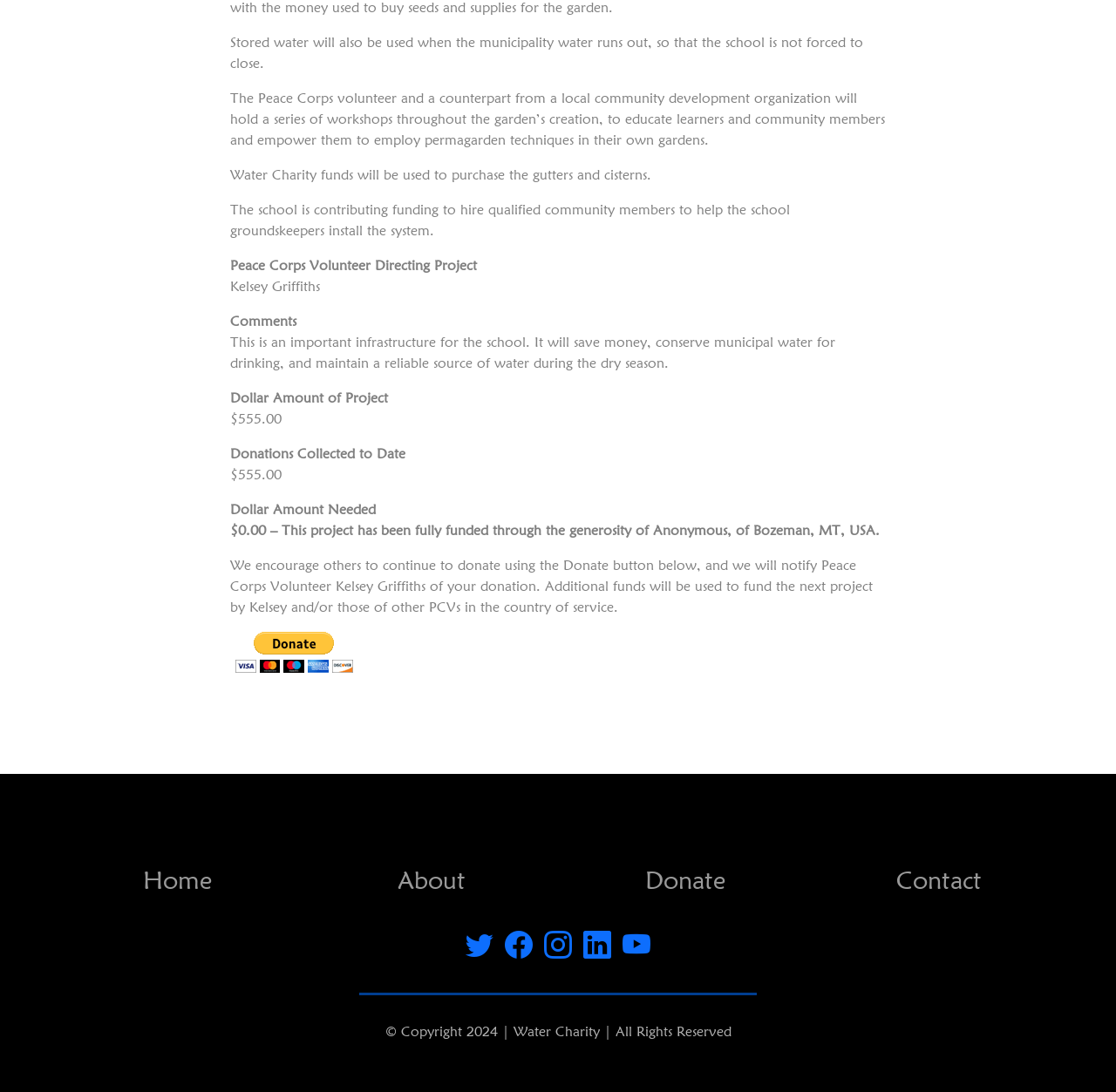What is the purpose of the project?
We need a detailed and exhaustive answer to the question. Please elaborate.

I found the answer by looking at the StaticText elements that describe the project, such as 'Stored water will also be used when the municipality water runs out, so that the school is not forced to close.' and 'It will save money, conserve municipal water for drinking, and maintain a reliable source of water during the dry season.' which are located at [0.206, 0.031, 0.773, 0.065] and [0.206, 0.305, 0.748, 0.34] coordinates respectively.